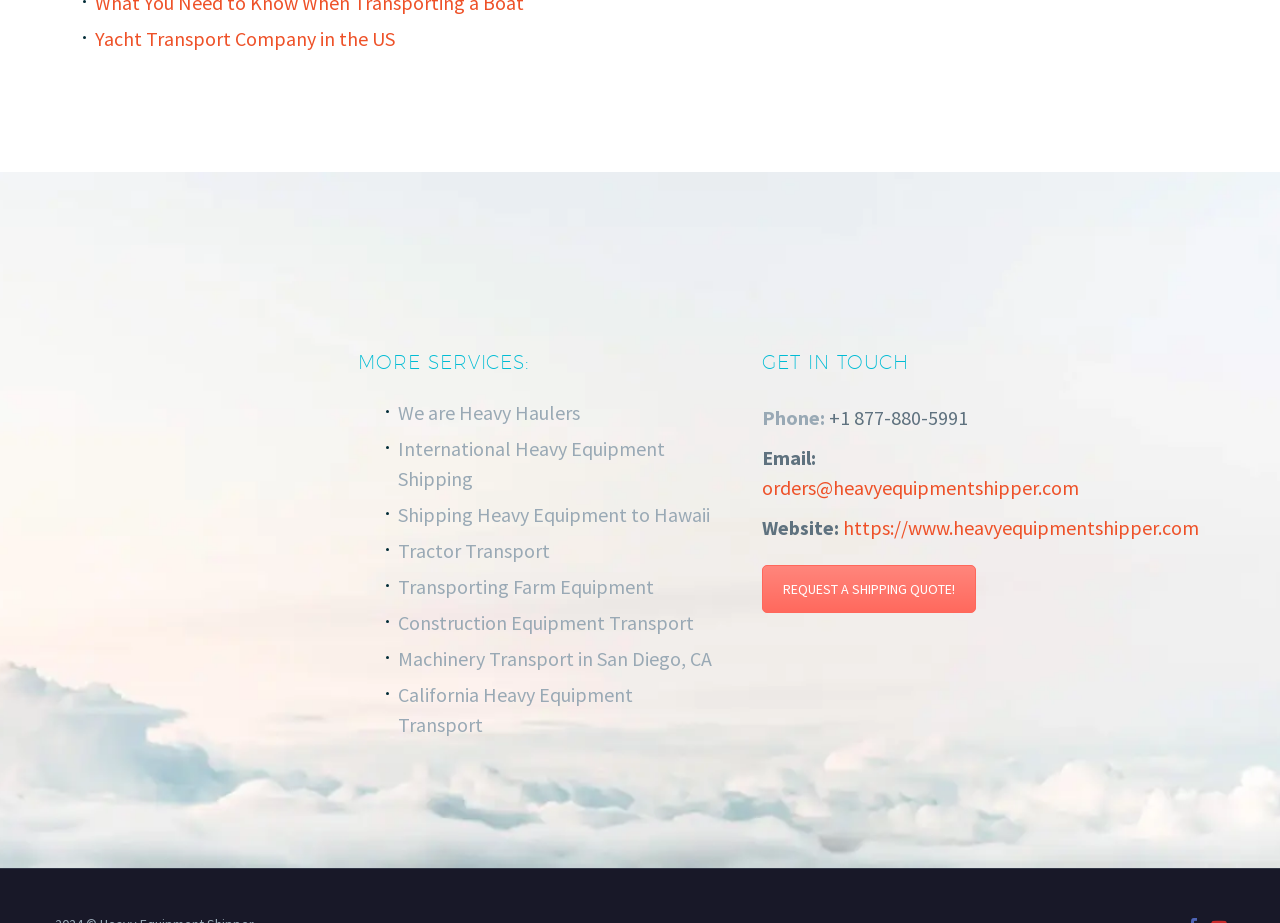Refer to the screenshot and give an in-depth answer to this question: What is the company's phone number?

I found the phone number by looking at the 'GET IN TOUCH' section, where it says 'Phone:' followed by the link '+1 877-880-5991'.